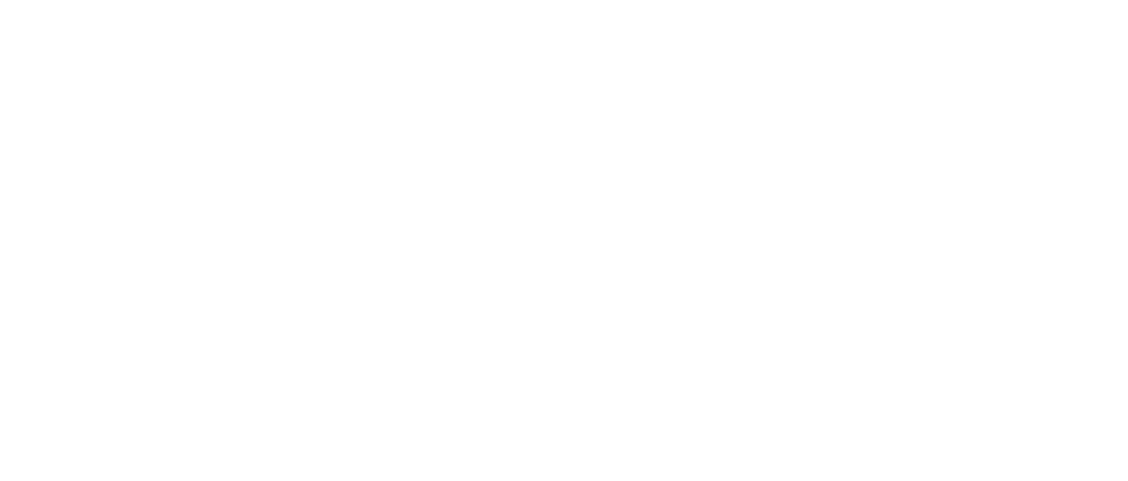Utilize the information from the image to answer the question in detail:
Where do students live and work during the internship?

The caption states that the program offers students the opportunity to live and work in Washington, D.C., which implies that students will reside and work in the nation's capital during the internship.